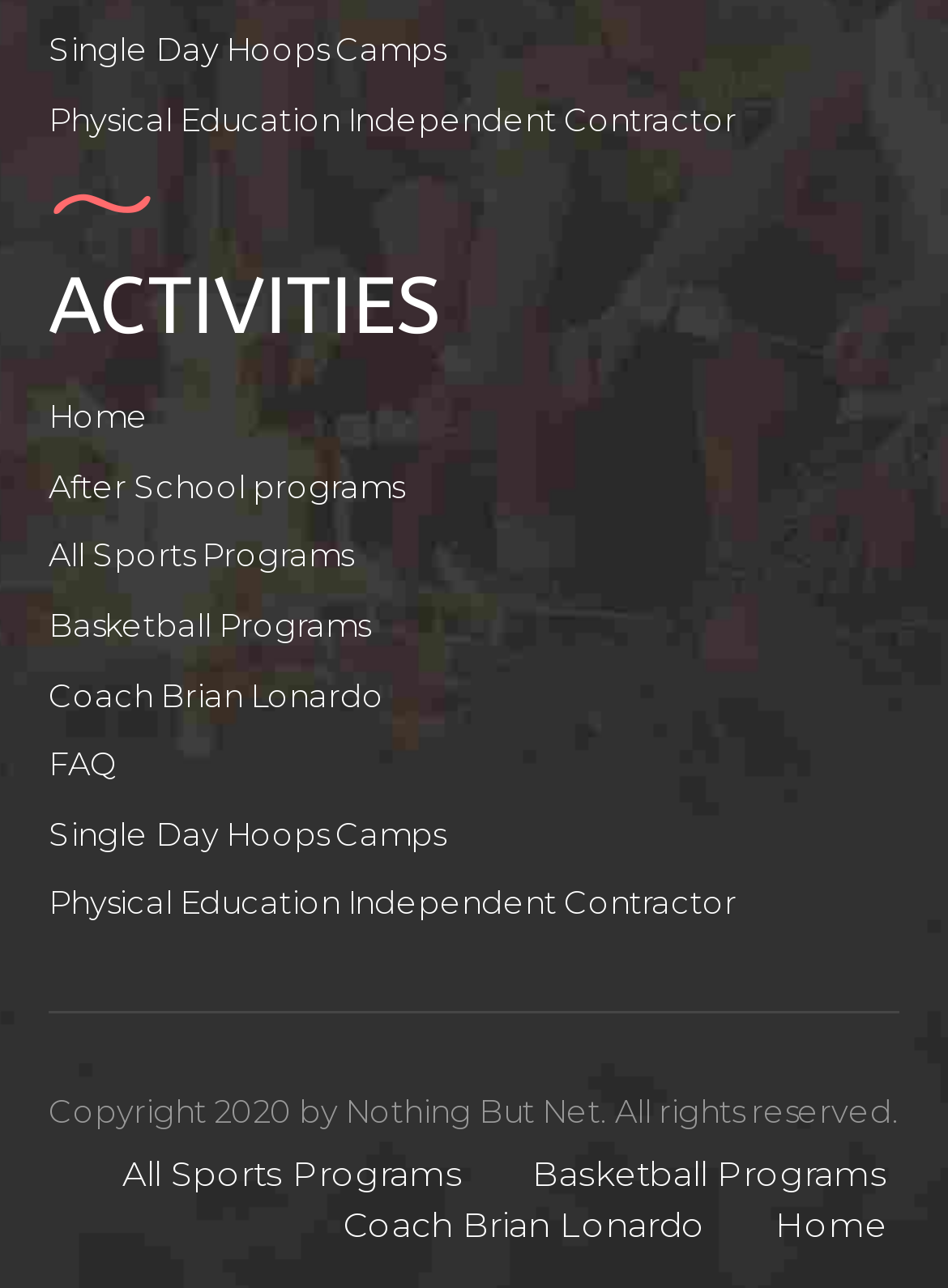Give a one-word or one-phrase response to the question:
How many times does 'Single Day Hoops Camps' appear?

2